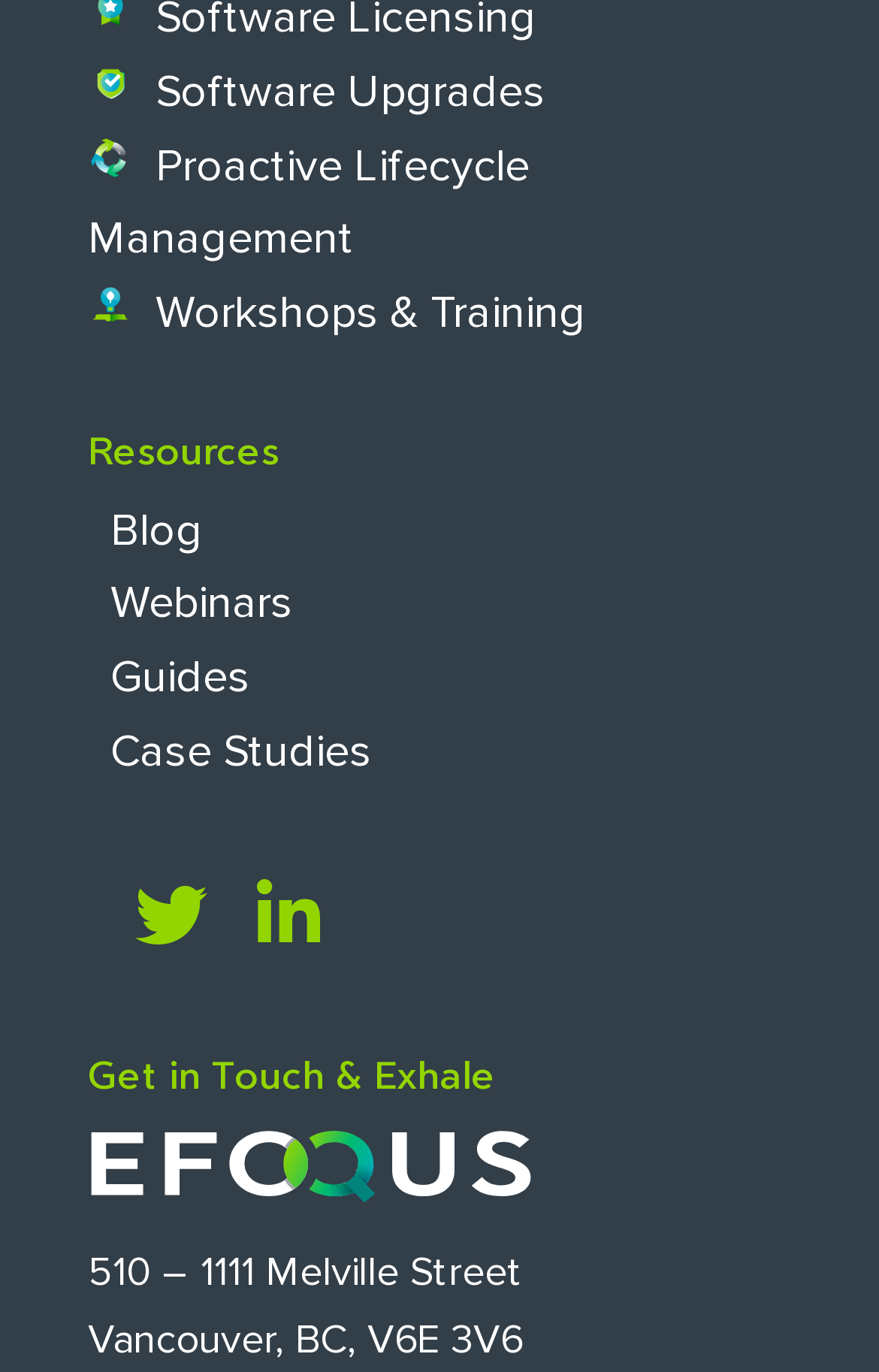Use one word or a short phrase to answer the question provided: 
What social media platforms are linked?

Twitter, LinkedIn